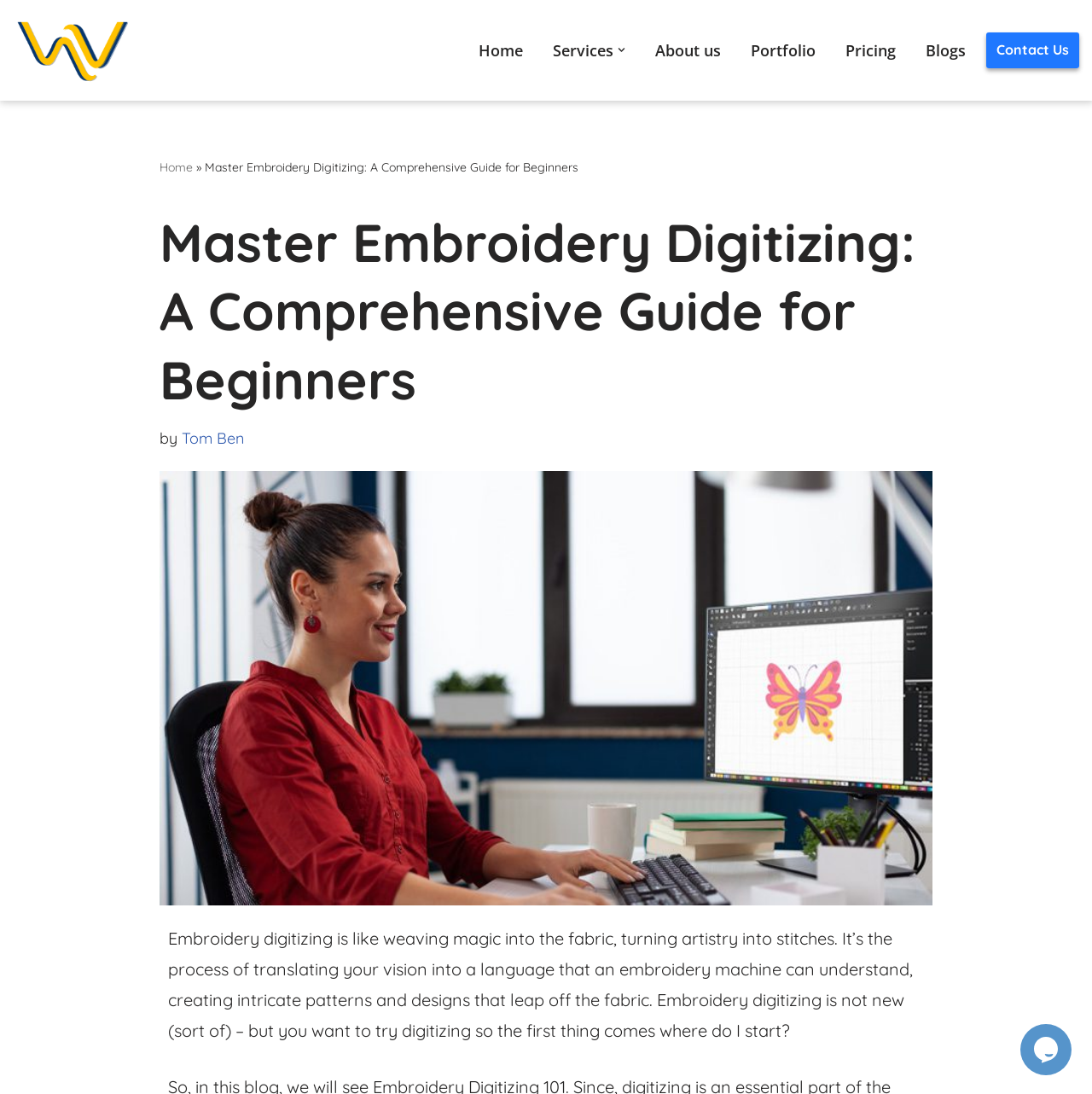What is the topic of the webpage? Analyze the screenshot and reply with just one word or a short phrase.

Embroidery digitizing